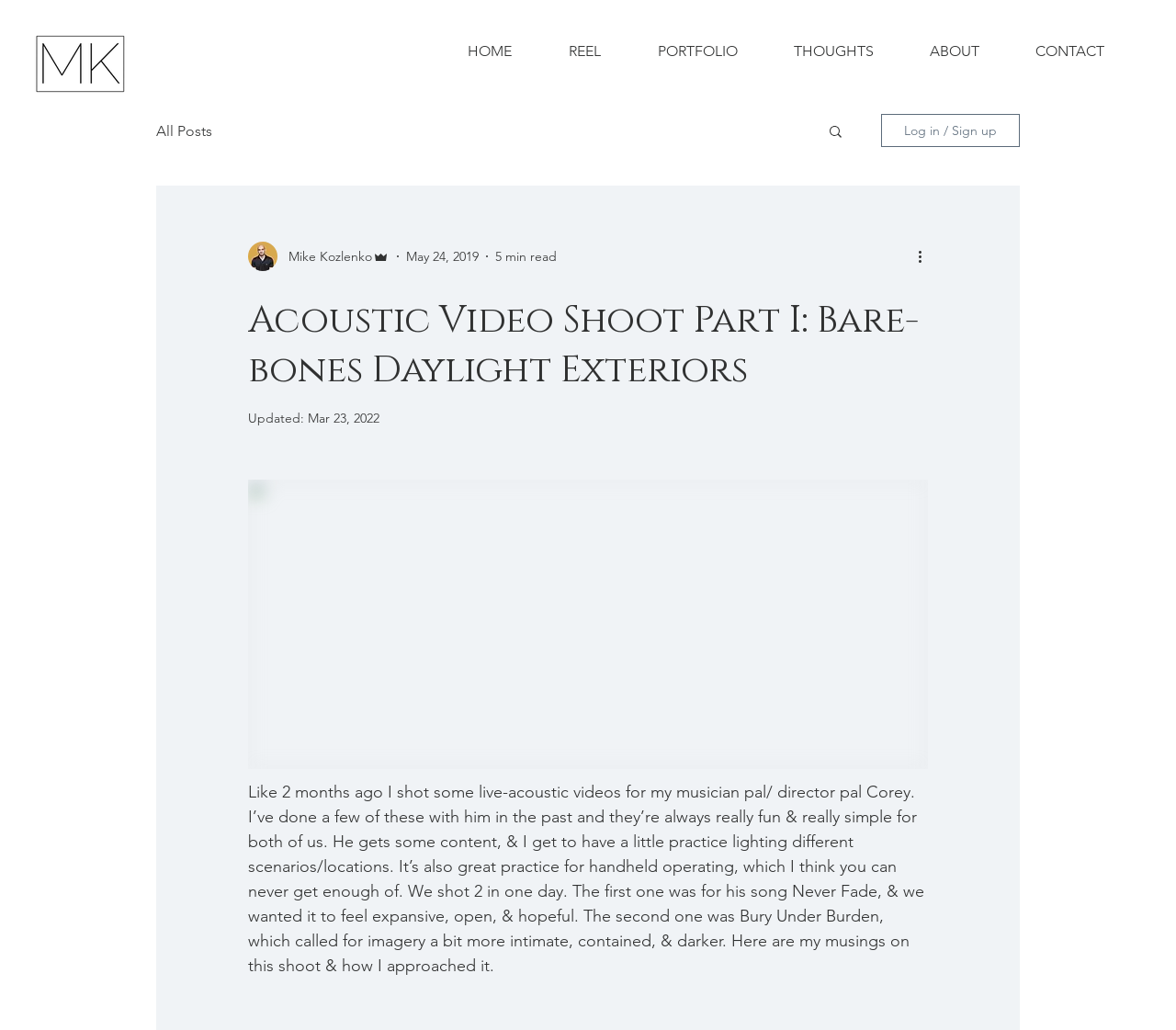Identify the bounding box for the UI element described as: "PORTFOLIO". The coordinates should be four float numbers between 0 and 1, i.e., [left, top, right, bottom].

[0.535, 0.028, 0.651, 0.072]